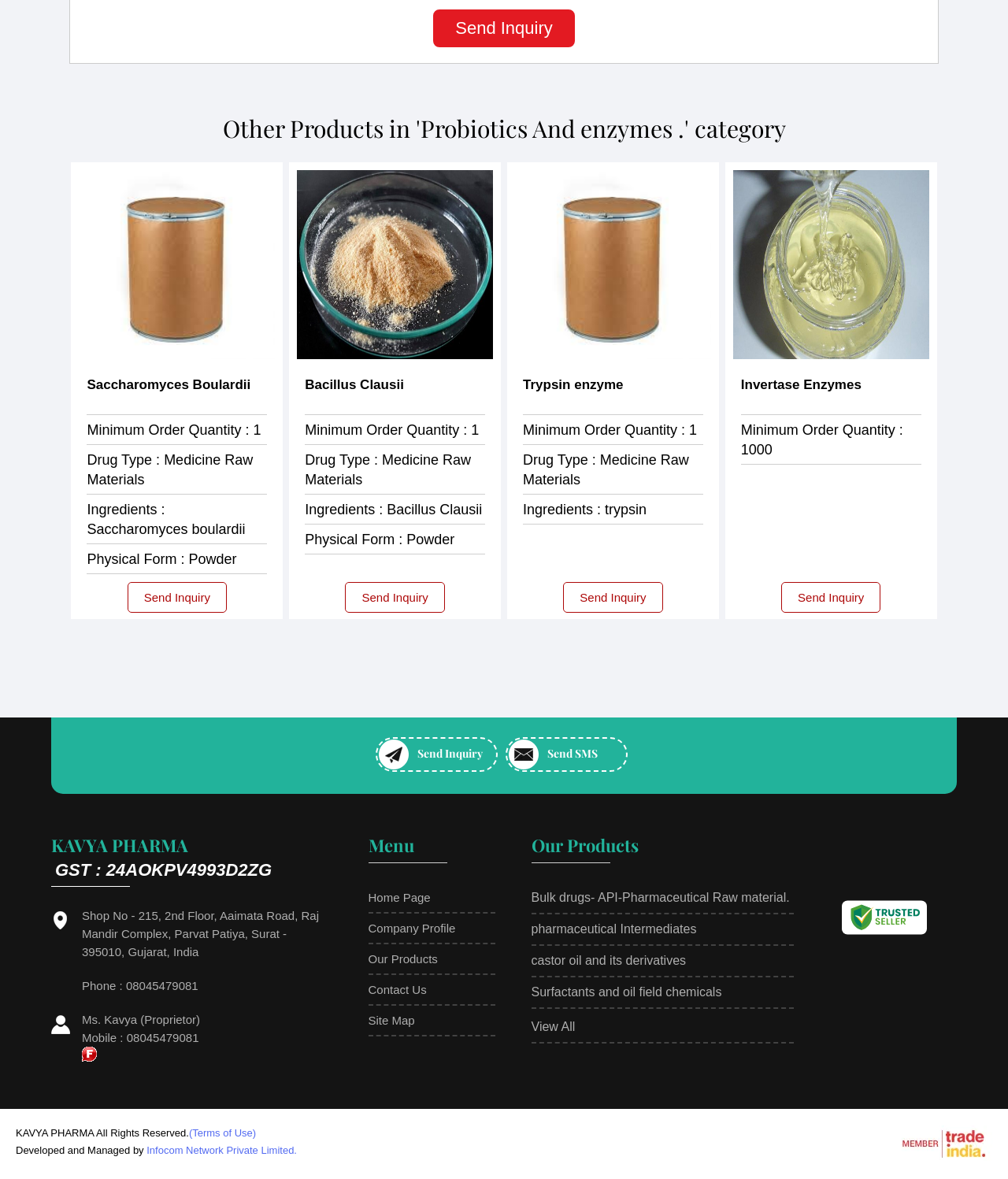Identify the bounding box of the HTML element described as: "Bulk drugs- API-Pharmaceutical Raw material.".

[0.527, 0.756, 0.788, 0.768]